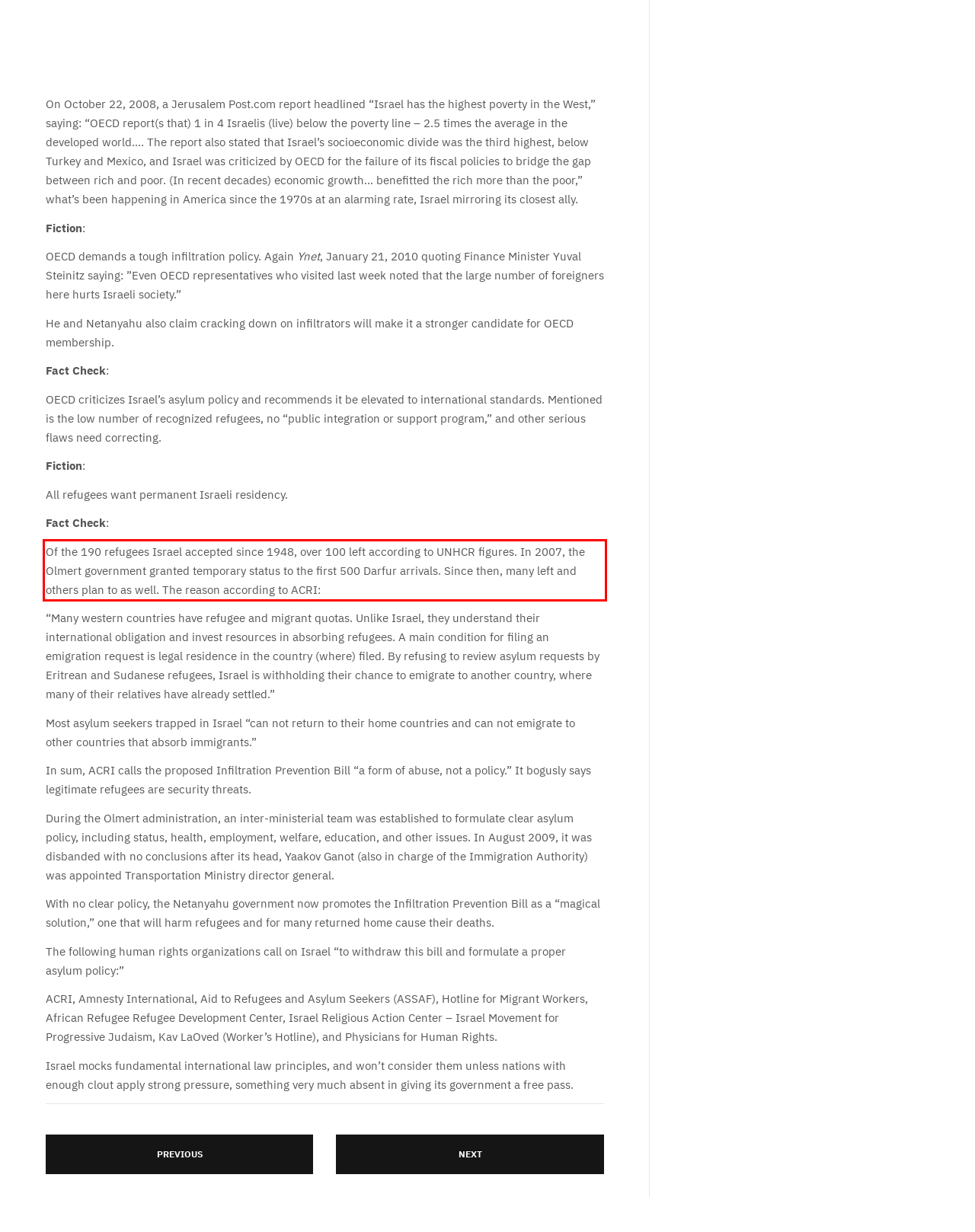Please extract the text content within the red bounding box on the webpage screenshot using OCR.

Of the 190 refugees Israel accepted since 1948, over 100 left according to UNHCR figures. In 2007, the Olmert government granted temporary status to the first 500 Darfur arrivals. Since then, many left and others plan to as well. The reason according to ACRI: